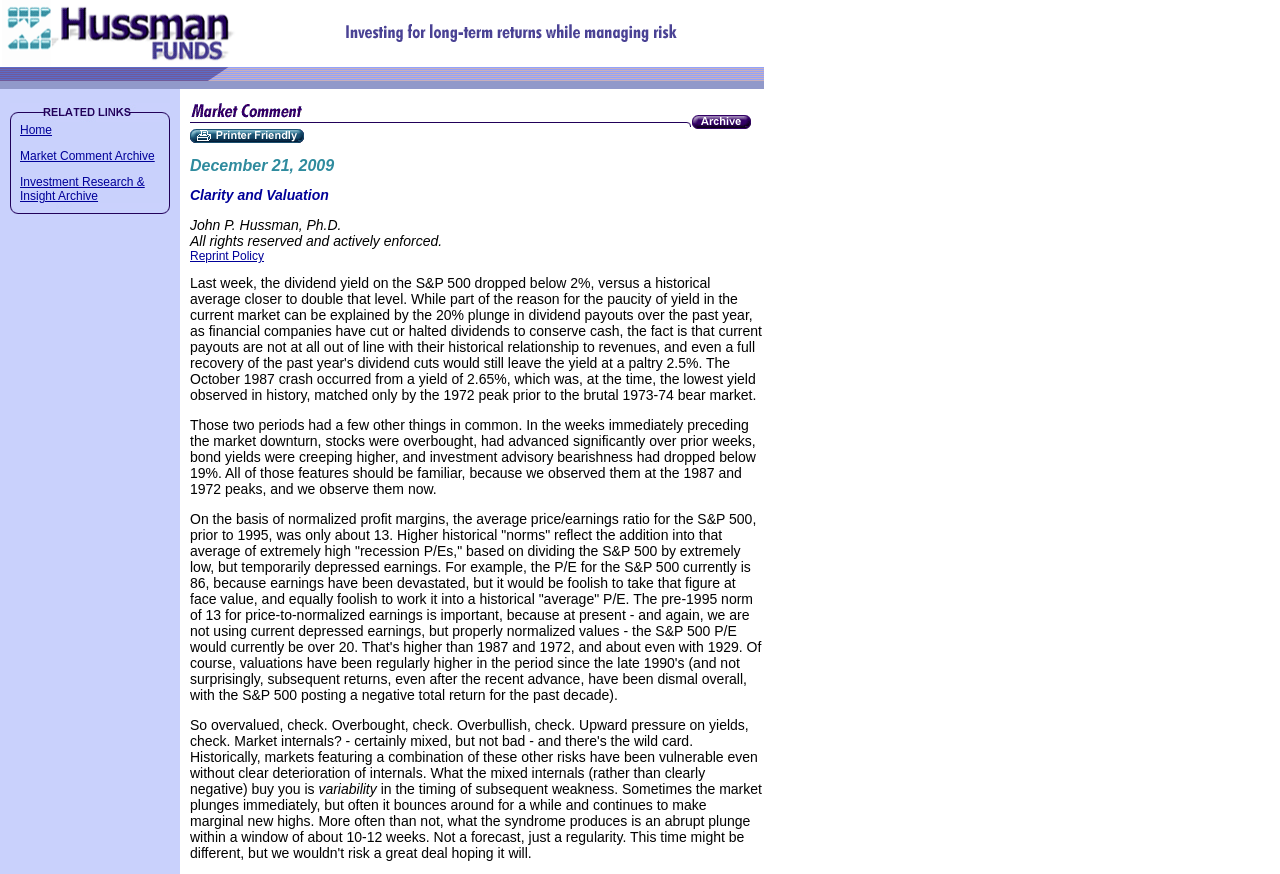Detail the webpage's structure and highlights in your description.

The webpage is about Hussman Funds, a financial institution, and features a weekly market comment by John P. Hussman, Ph.D. At the top of the page, there is a logo of Hussman Funds, which is an image with a link to the fund's homepage. Below the logo, there is a horizontal navigation bar with several images and links to different sections of the website, including Home, Market Comment Archive, and Investment Research & Insight Archive.

On the left side of the page, there is a vertical navigation bar with several images and links to other sections of the website. Below the navigation bar, there is a section that displays the title of the weekly market comment, "Clarity and Valuation", and the date, "December 21, 2009". The author's name, John P. Hussman, Ph.D., is also displayed below the title.

The main content of the page is a lengthy article written by John P. Hussman, Ph.D. The article discusses the current state of the market, comparing it to previous market downturns in 1987 and 1972. The text is divided into several paragraphs, with some technical terms and financial jargon used throughout.

At the bottom of the page, there is a copyright notice and a link to the Reprint Policy. The page also features several images, mostly decorative, scattered throughout the content. Overall, the webpage has a simple and professional design, with a focus on presenting the weekly market comment and related information.